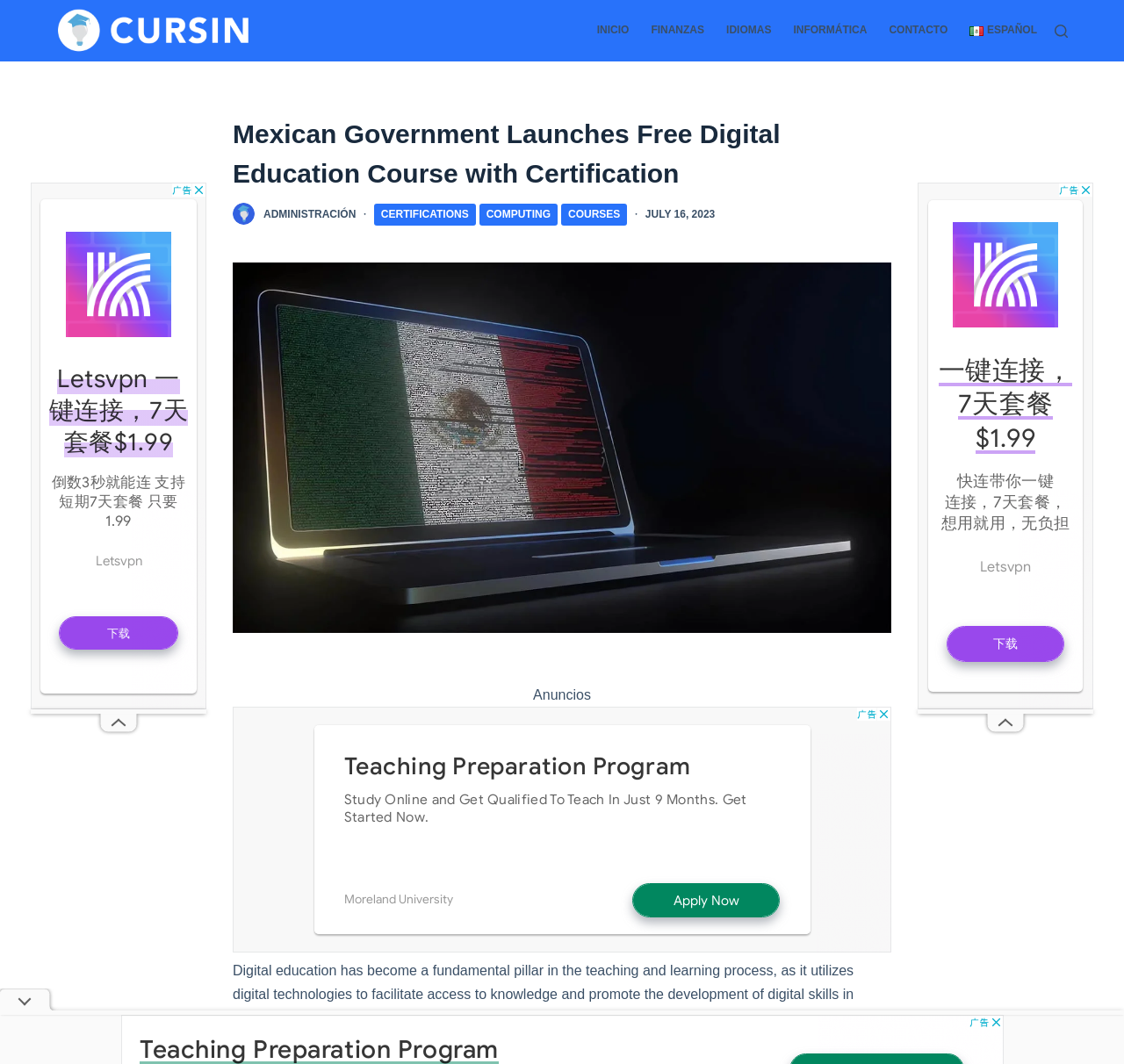How many links are in the header section?
Using the image as a reference, give a one-word or short phrase answer.

7